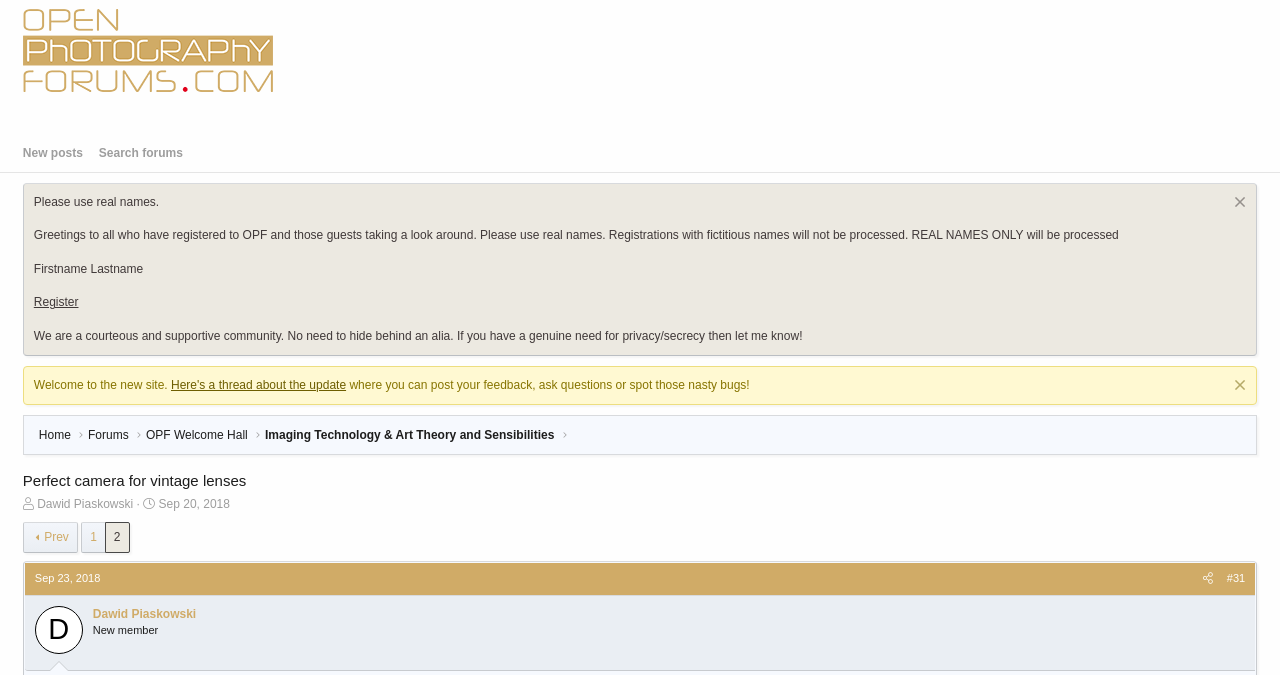Using the given description, provide the bounding box coordinates formatted as (top-left x, top-left y, bottom-right x, bottom-right y), with all values being floating point numbers between 0 and 1. Description: parent_node: Log in

[0.893, 0.0, 0.916, 0.049]